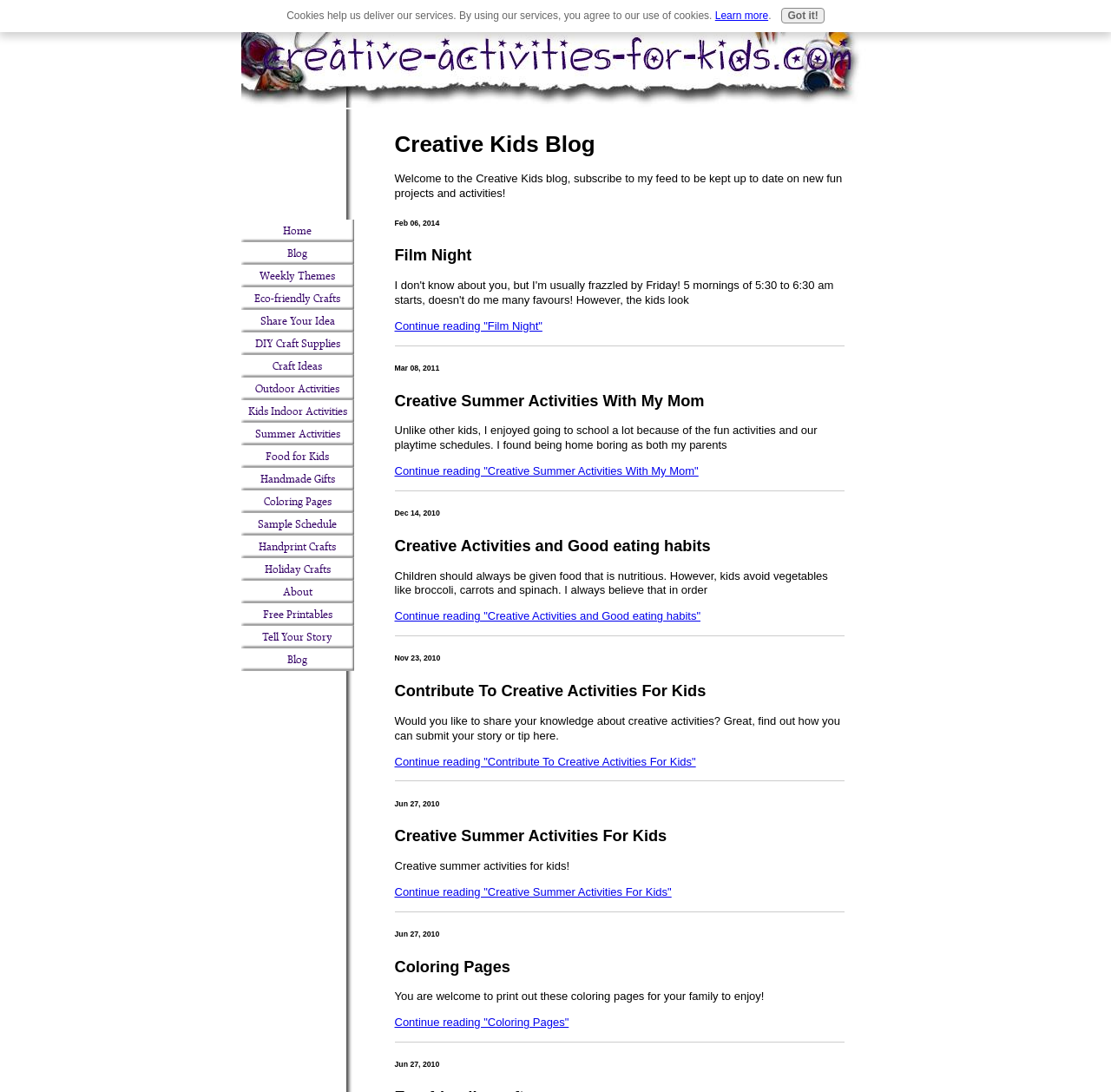What is the title of the first blog post?
Provide a detailed and well-explained answer to the question.

The first blog post on the webpage has a heading 'Feb 06, 2014' followed by a heading 'Film Night', which is the title of the post.